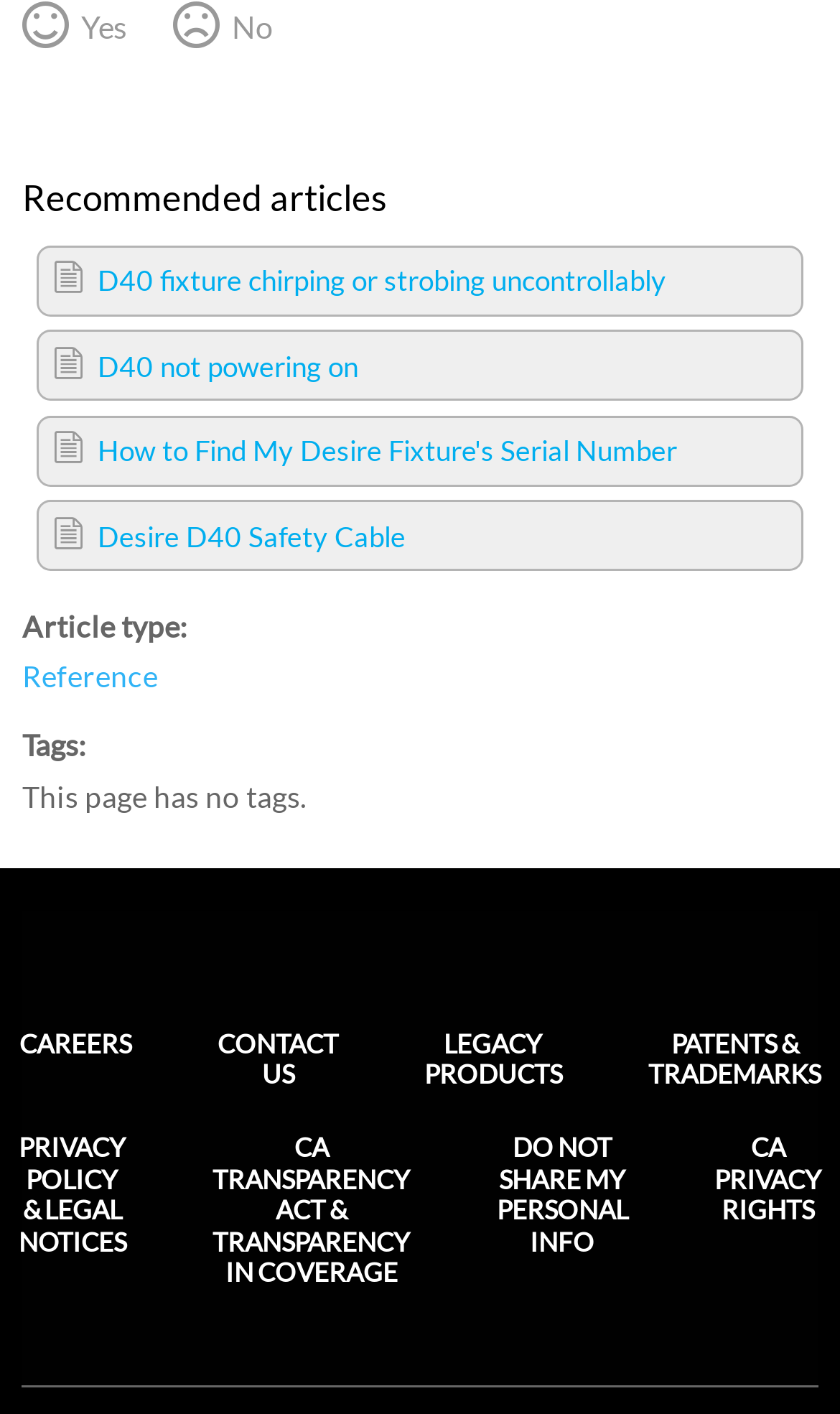Pinpoint the bounding box coordinates of the clickable area needed to execute the instruction: "Go to CAREERS page". The coordinates should be specified as four float numbers between 0 and 1, i.e., [left, top, right, bottom].

[0.023, 0.644, 0.156, 0.771]